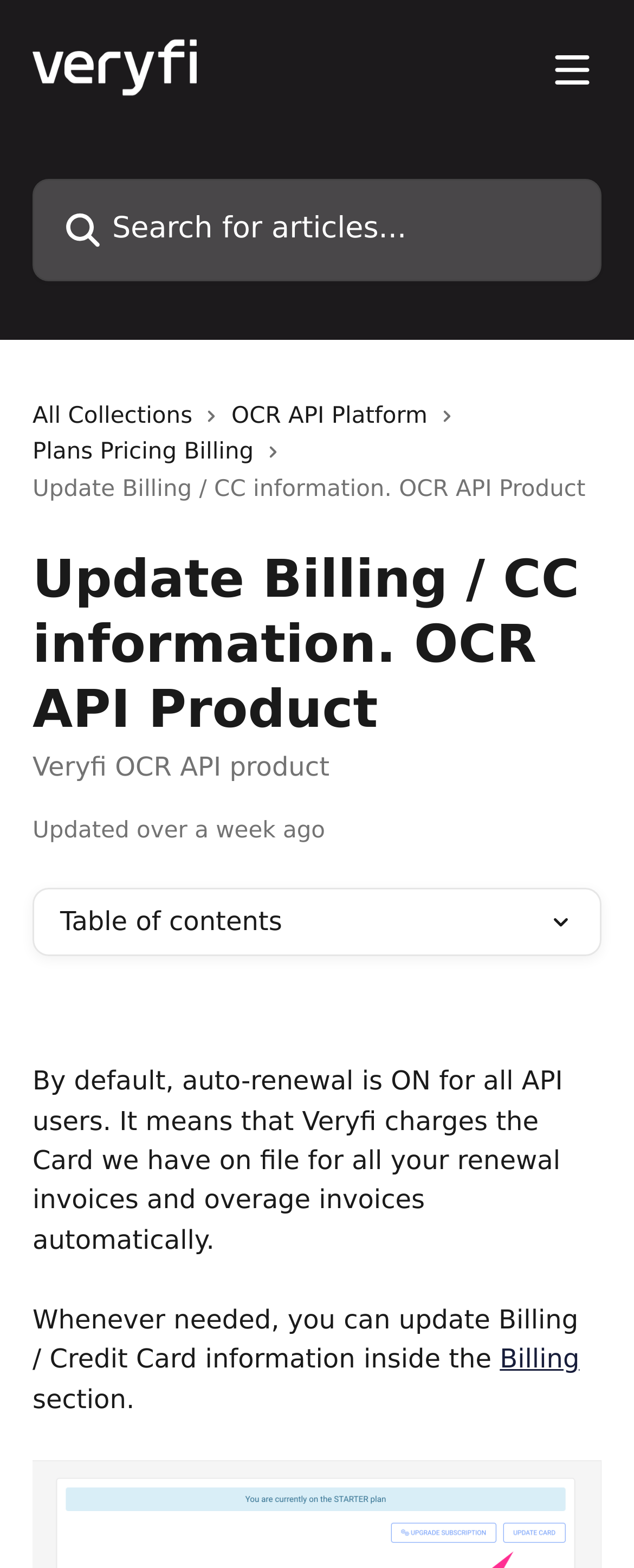Respond with a single word or phrase:
What is the purpose of the Veryfi OCR API product?

Update Billing / CC information